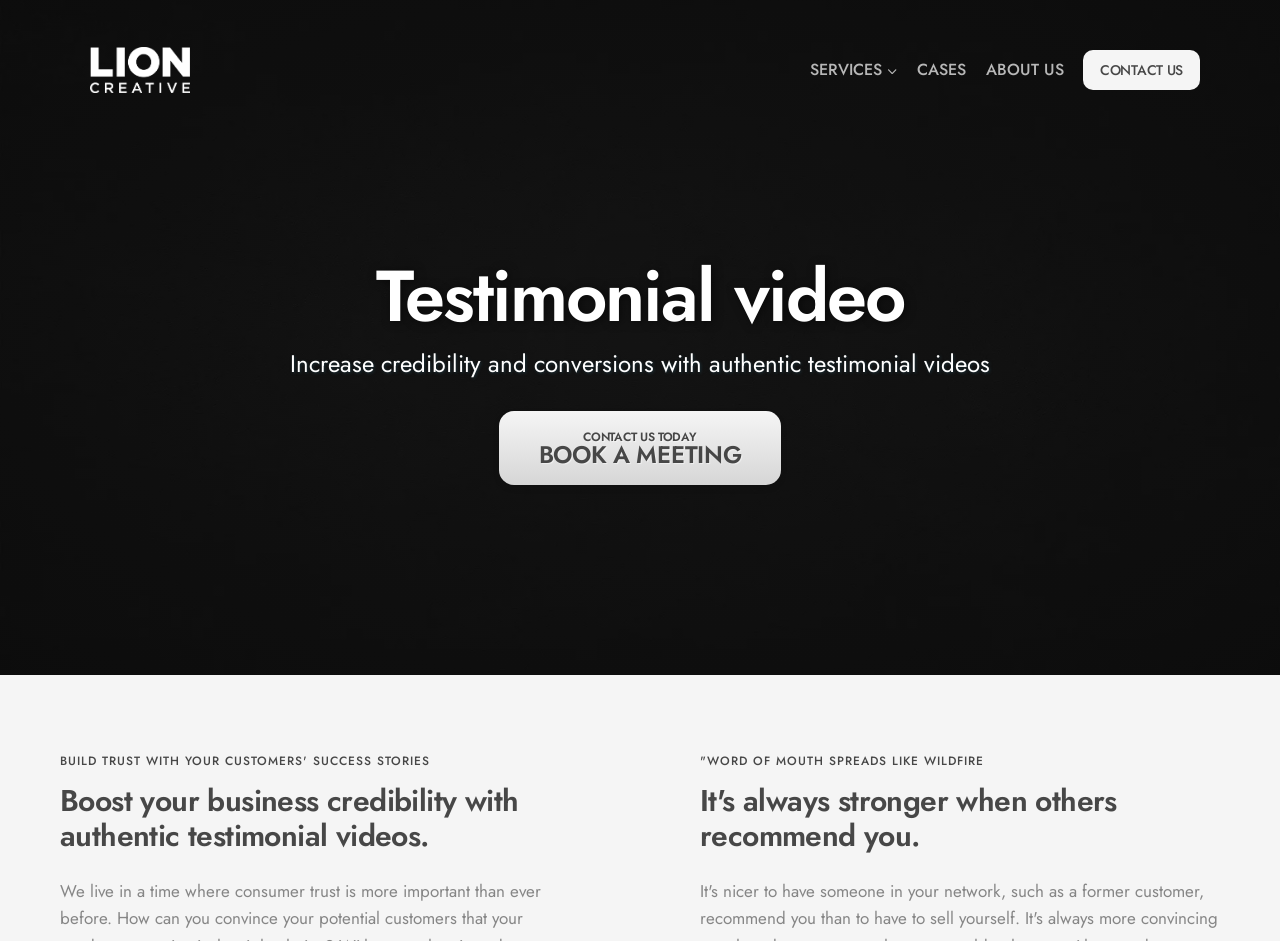How can I contact the company?
From the screenshot, provide a brief answer in one word or phrase.

Book a meeting